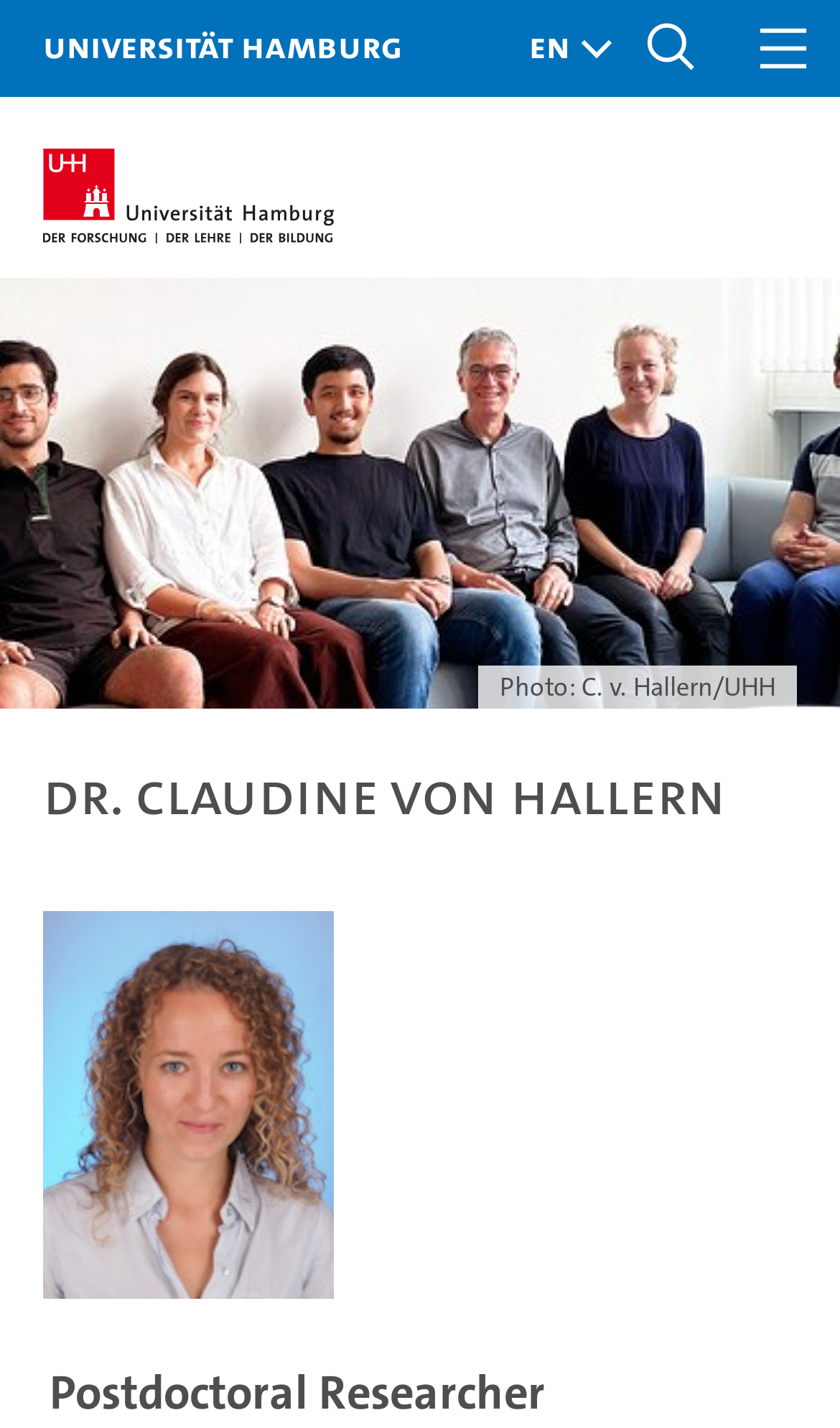Given the element description: "Universität Hamburg", predict the bounding box coordinates of the UI element it refers to, using four float numbers between 0 and 1, i.e., [left, top, right, bottom].

[0.051, 0.0, 0.479, 0.068]